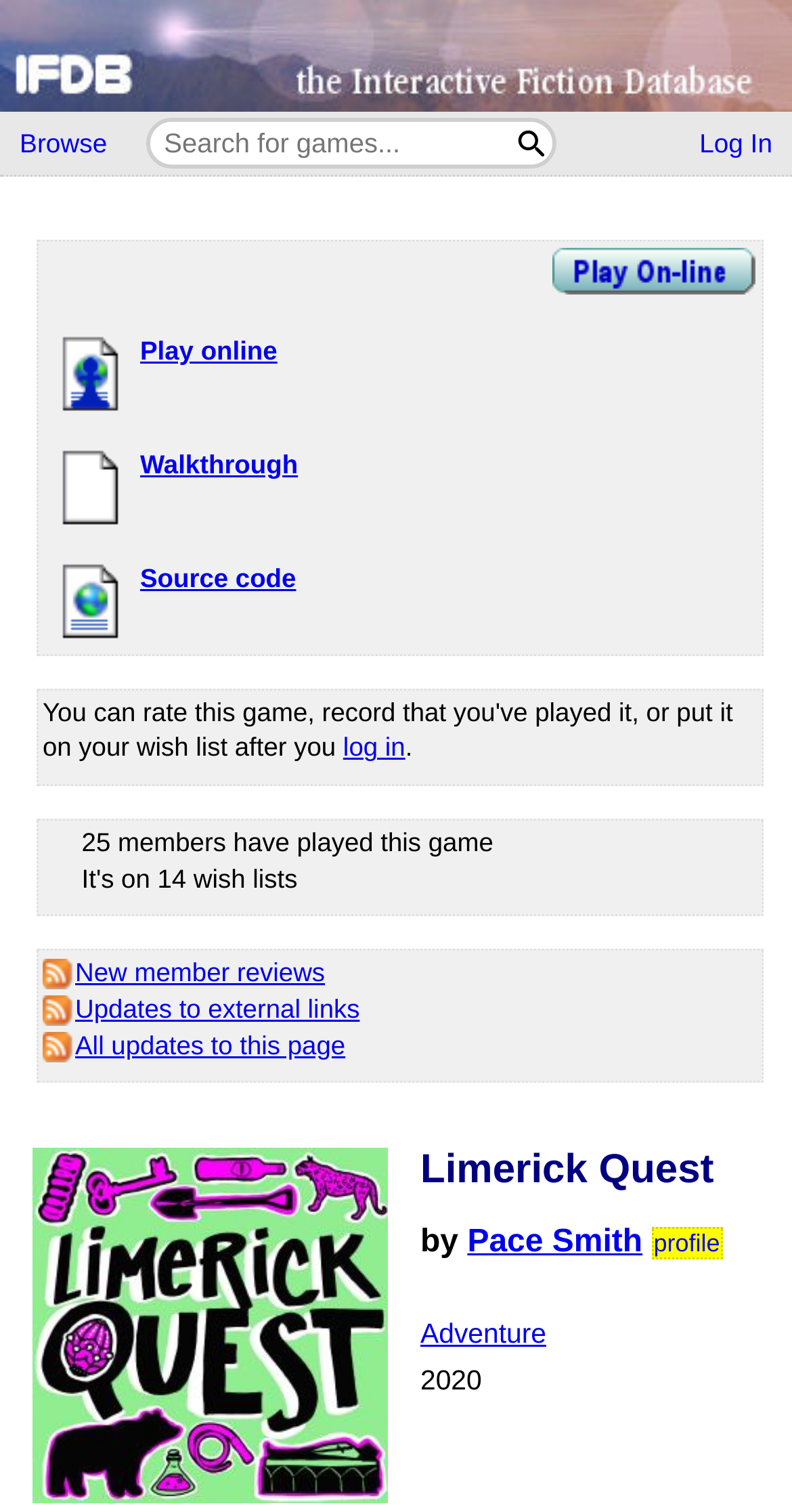Specify the bounding box coordinates of the element's region that should be clicked to achieve the following instruction: "View BMW". The bounding box coordinates consist of four float numbers between 0 and 1, in the format [left, top, right, bottom].

None